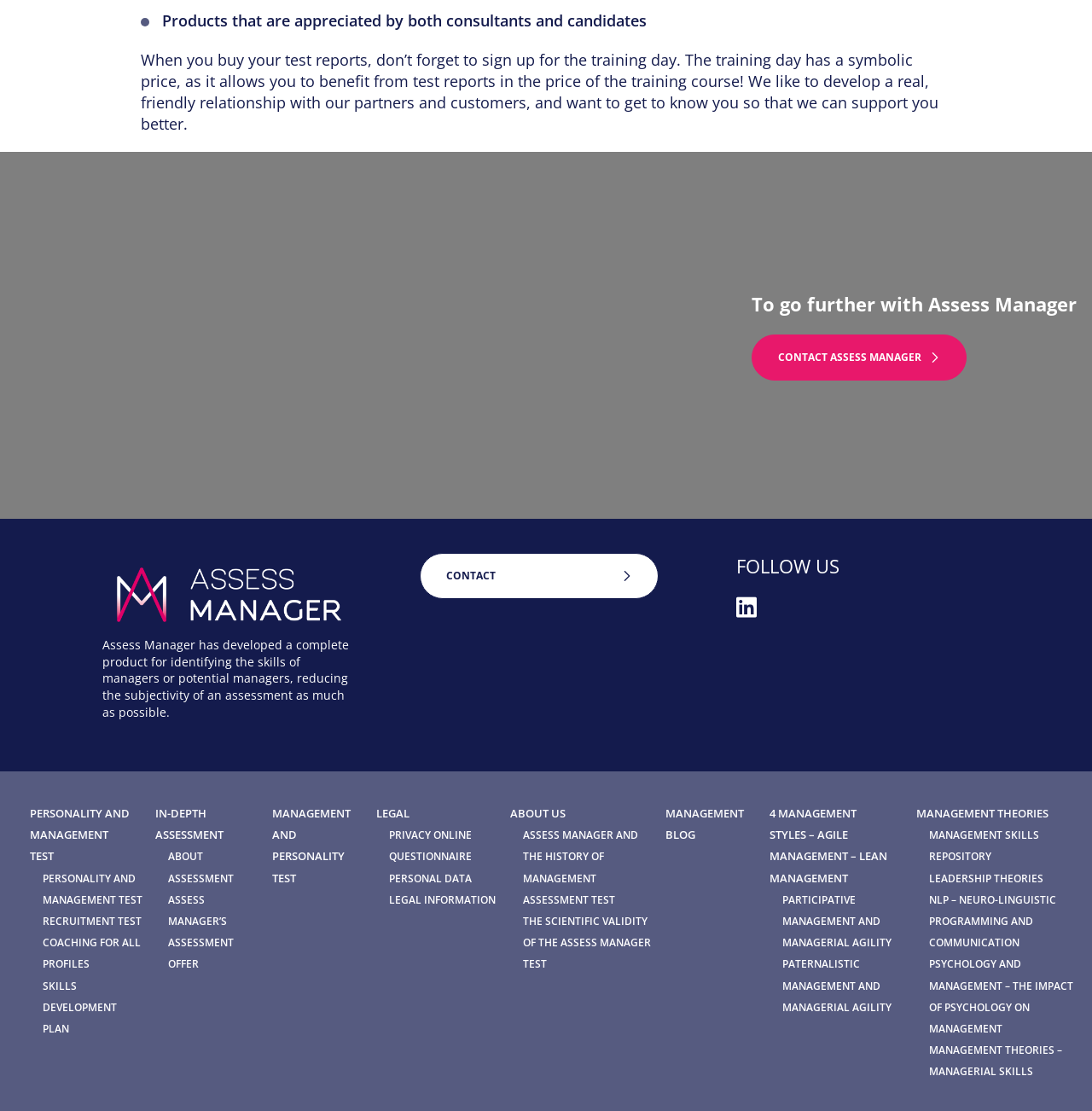Show the bounding box coordinates for the HTML element described as: "Assess Manager’s Assessment offer".

[0.154, 0.803, 0.214, 0.874]